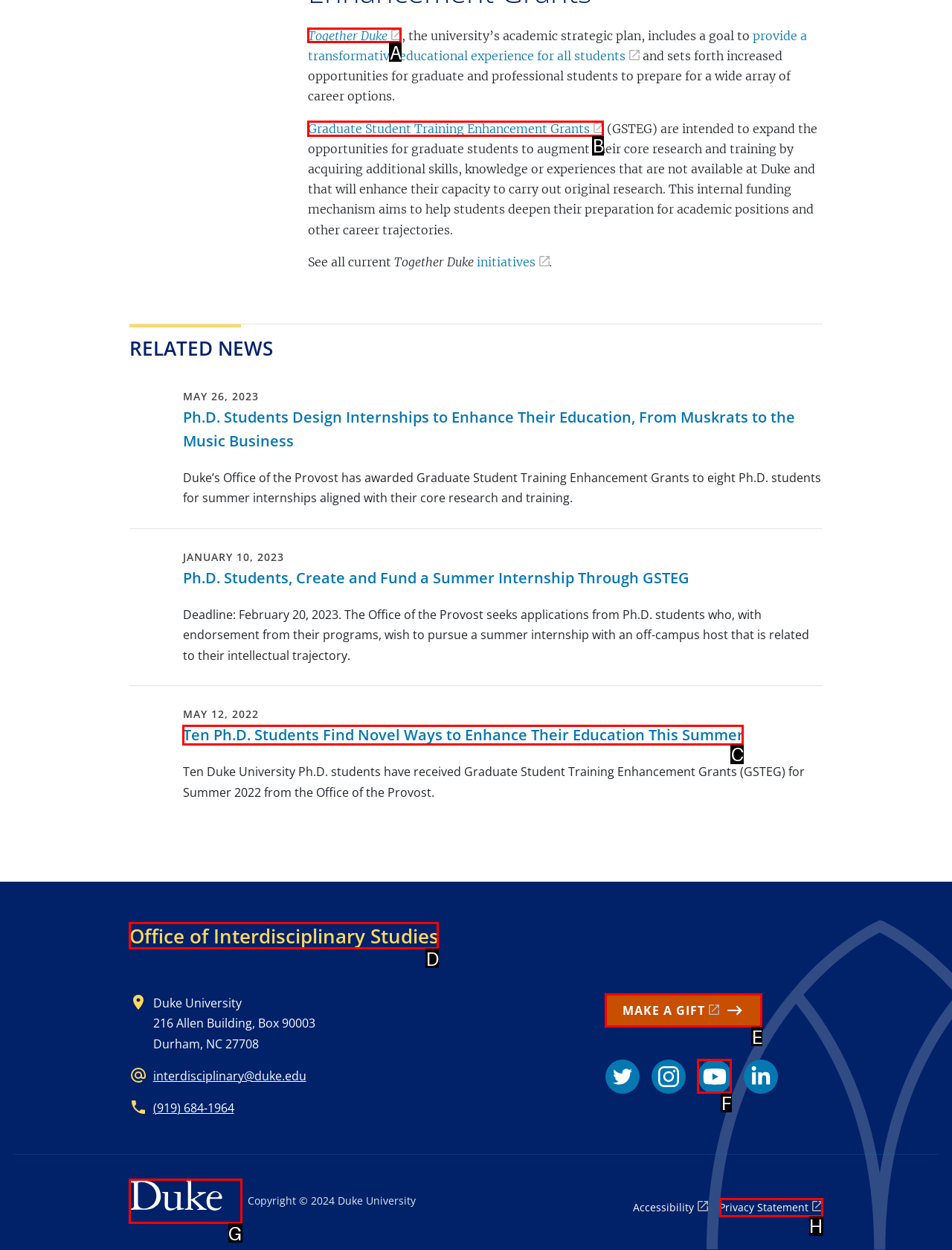Select the HTML element that needs to be clicked to perform the task: Read about the 'Graduate Student Training Enhancement Grants'. Reply with the letter of the chosen option.

B